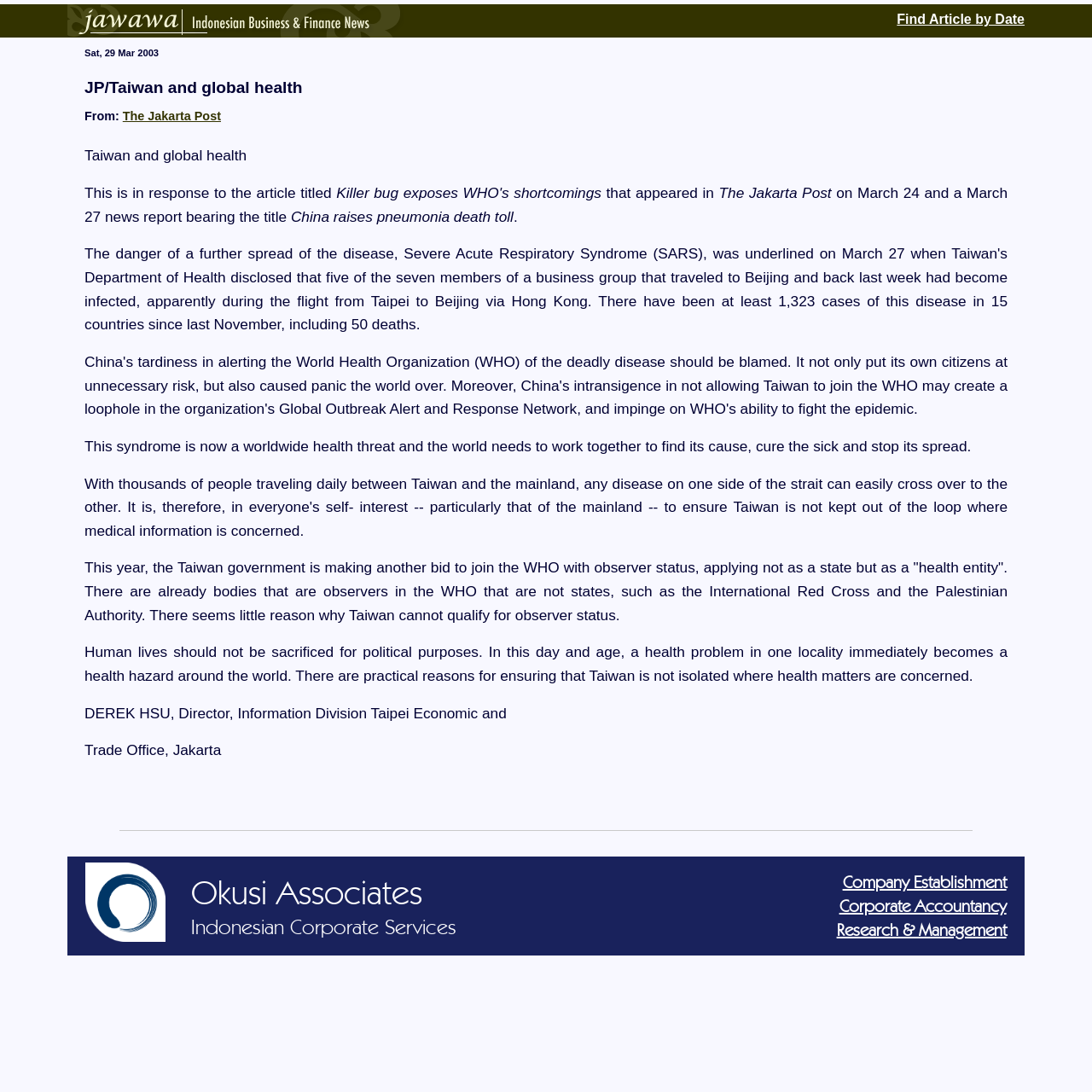Please give a succinct answer to the question in one word or phrase:
What is the date of the article?

Sat, 29 Mar 2003